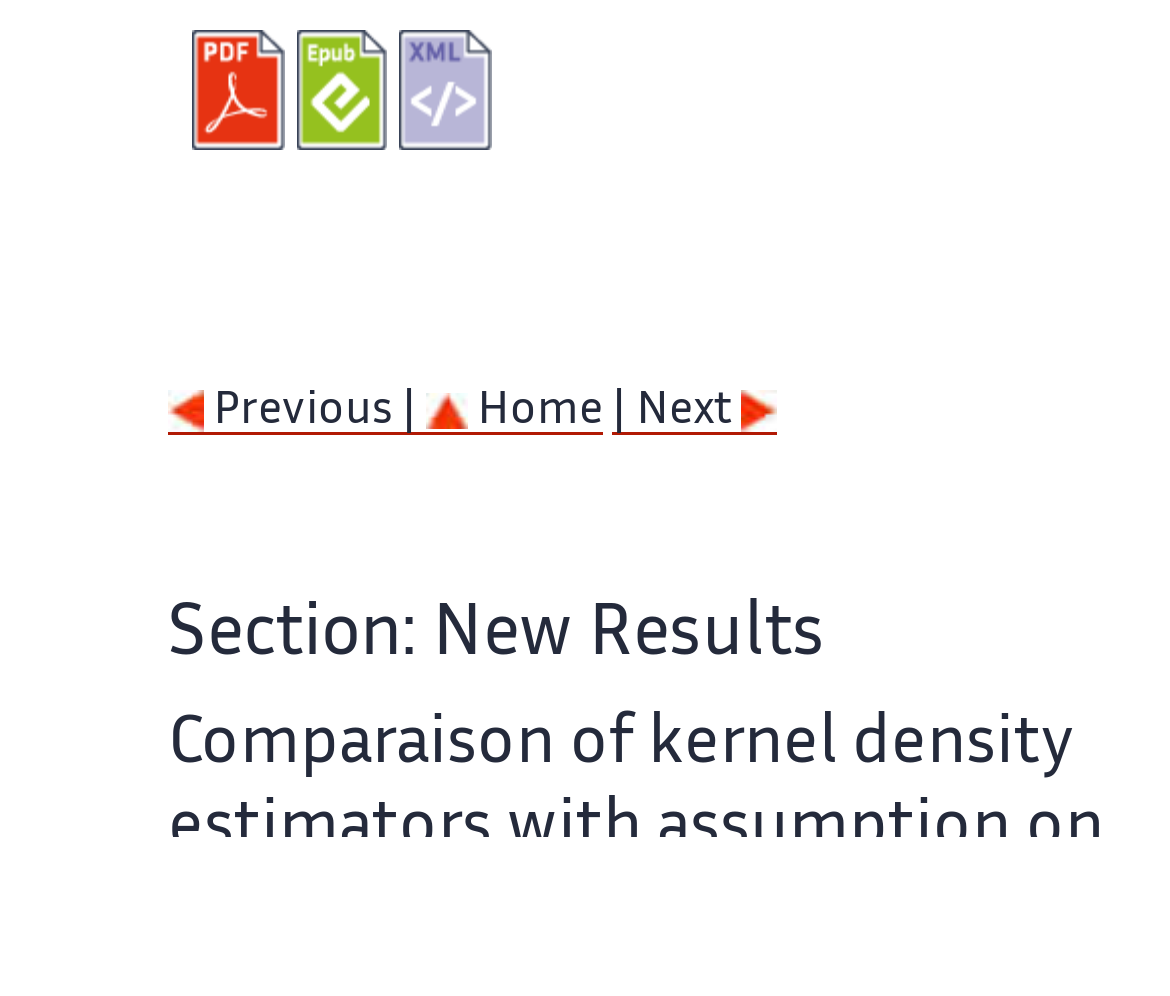Given the element description: "Home", predict the bounding box coordinates of this UI element. The coordinates must be four float numbers between 0 and 1, given as [left, top, right, bottom].

[0.364, 0.396, 0.515, 0.438]